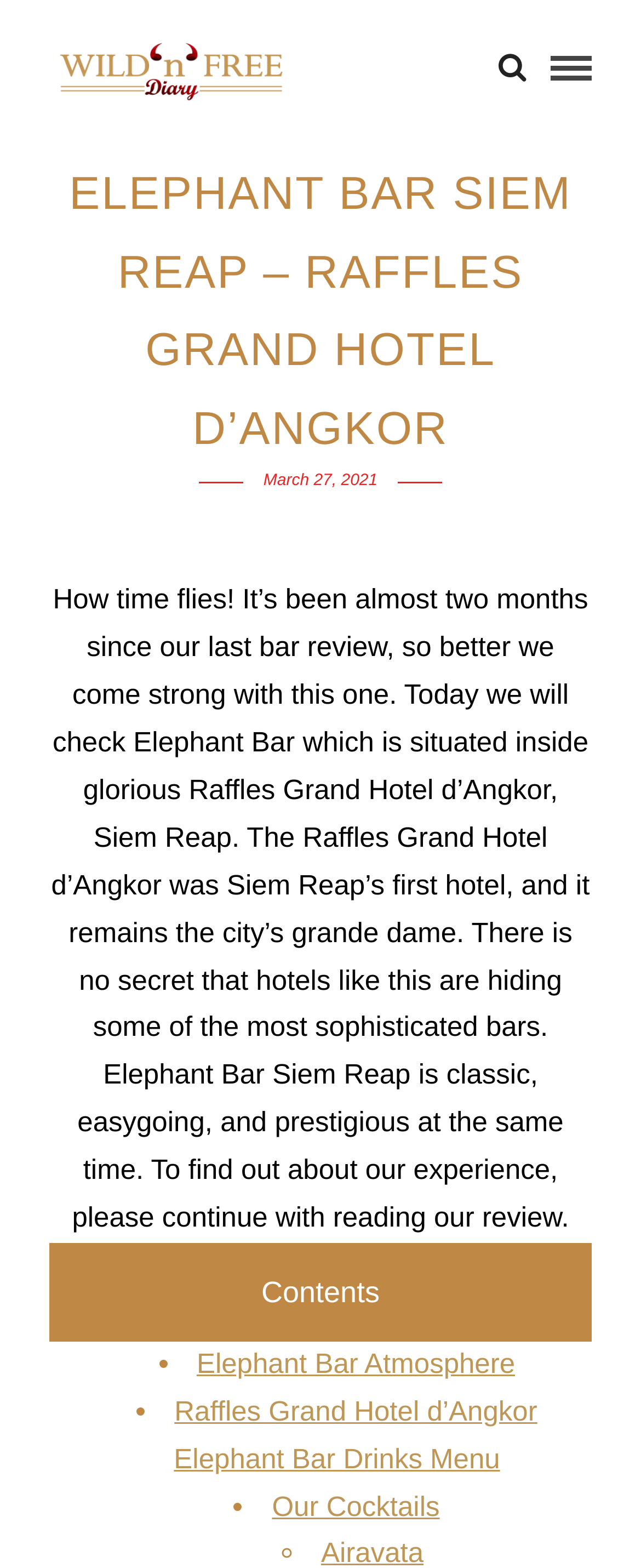Identify the text that serves as the heading for the webpage and generate it.

ELEPHANT BAR SIEM REAP – RAFFLES GRAND HOTEL D’ANGKOR